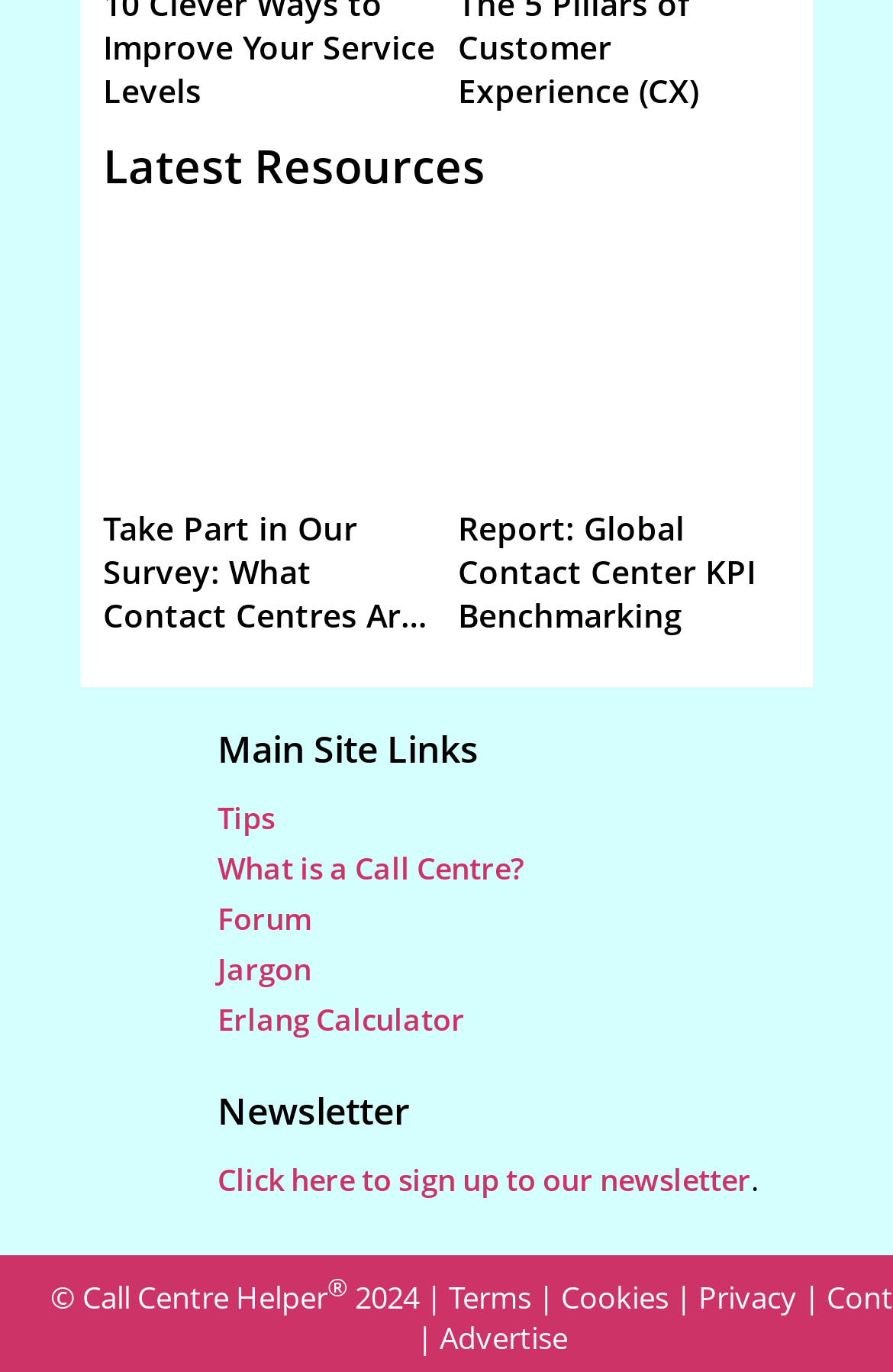What is the first link on the webpage?
Respond to the question with a well-detailed and thorough answer.

The first link on the webpage is 'Latest Resources' which is located at the top left corner of the webpage with a bounding box of [0.115, 0.099, 0.544, 0.144].